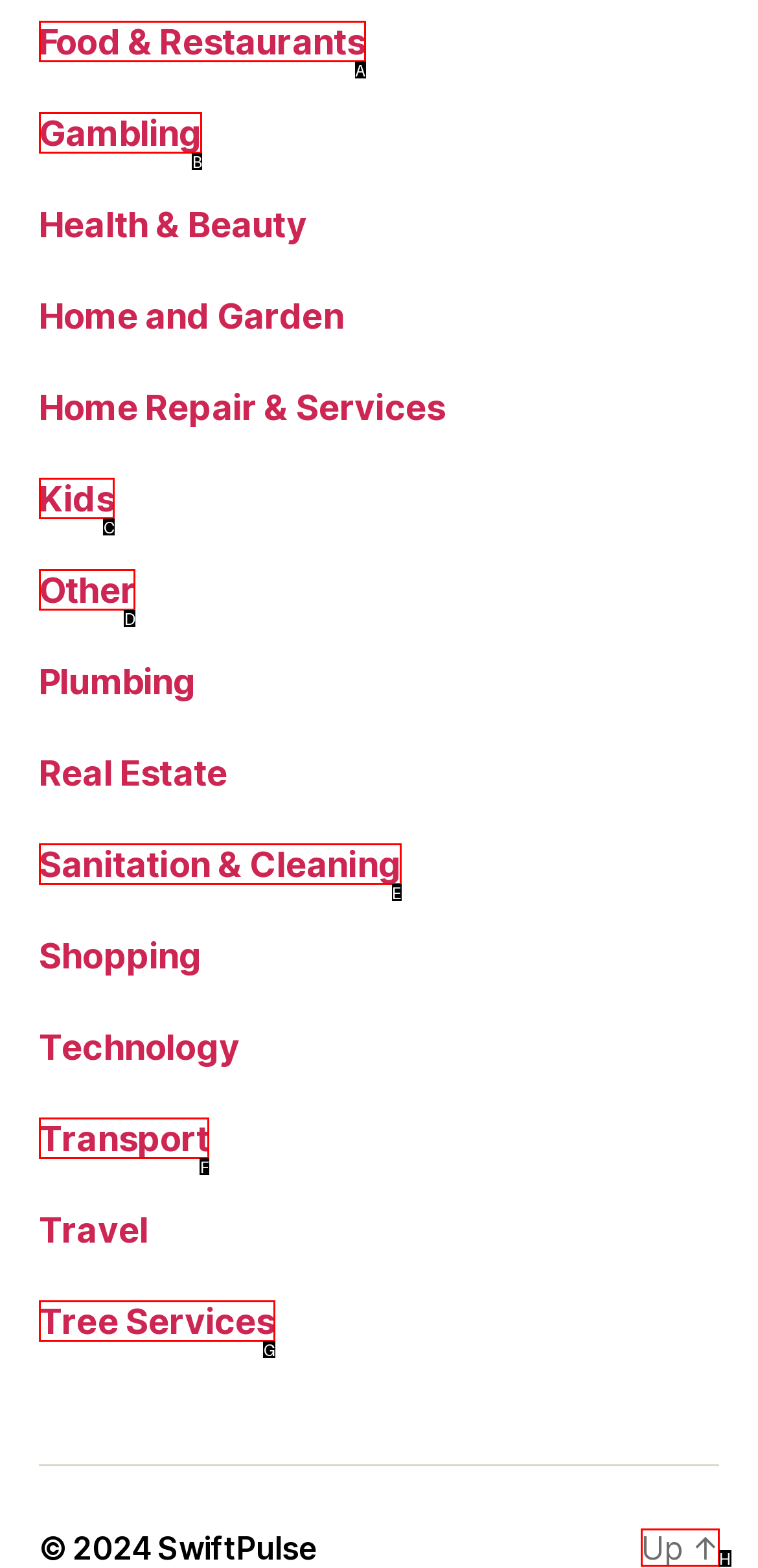Specify which UI element should be clicked to accomplish the task: Read about 'Homework' for Expecting and New Moms. Answer with the letter of the correct choice.

None